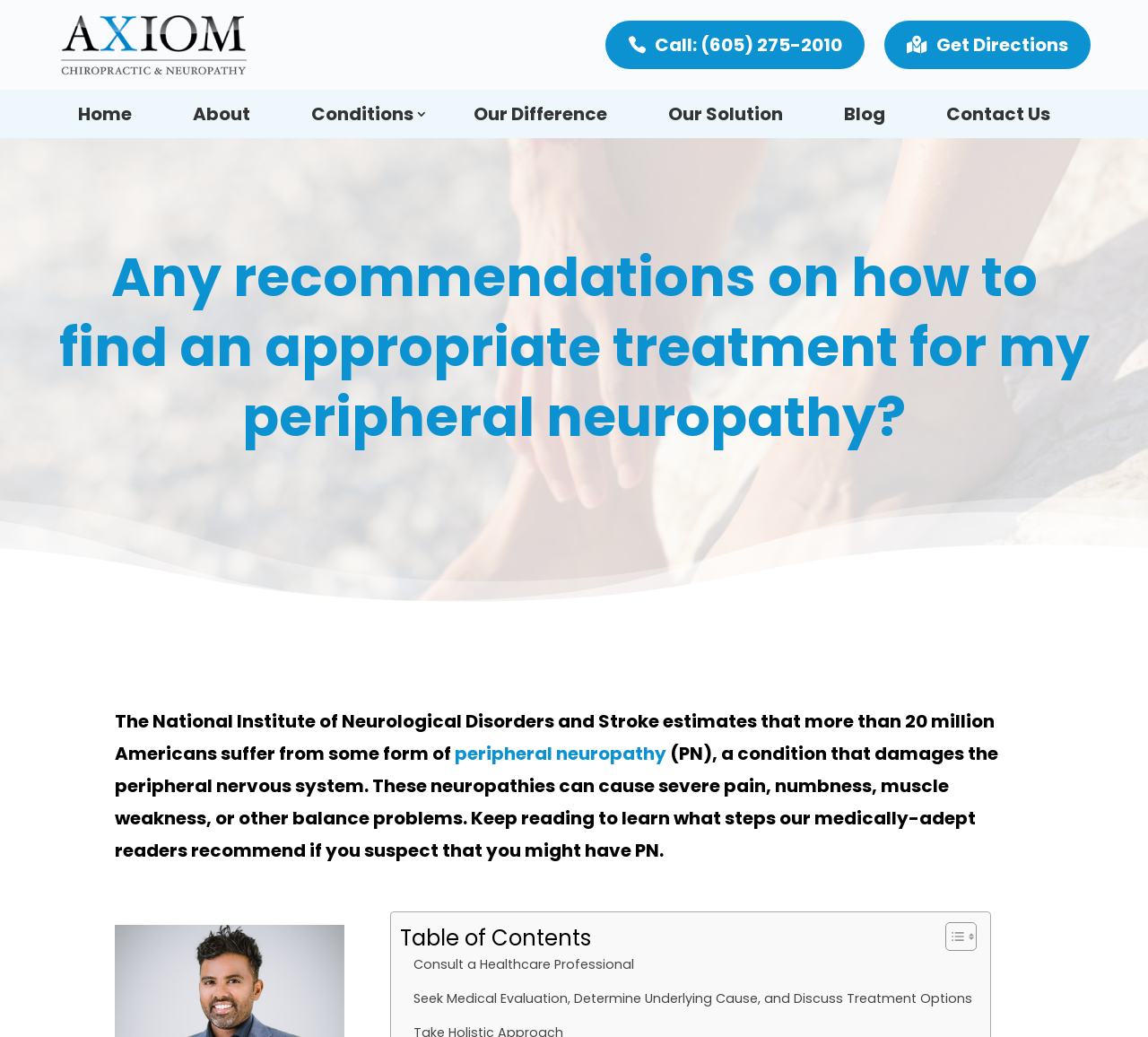Find the bounding box coordinates of the element I should click to carry out the following instruction: "Call the phone number".

[0.527, 0.02, 0.753, 0.067]